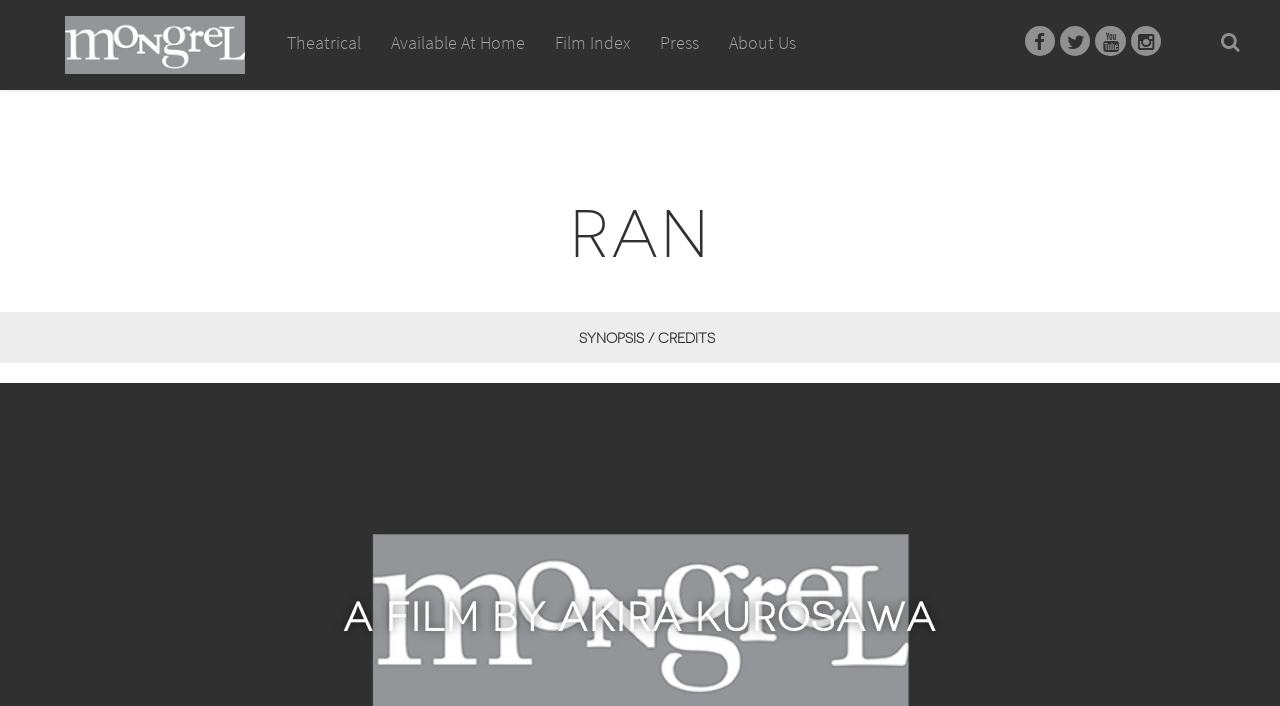Locate the bounding box coordinates of the UI element described by: "parent_node: Theatrical". The bounding box coordinates should consist of four float numbers between 0 and 1, i.e., [left, top, right, bottom].

[0.954, 0.042, 0.97, 0.071]